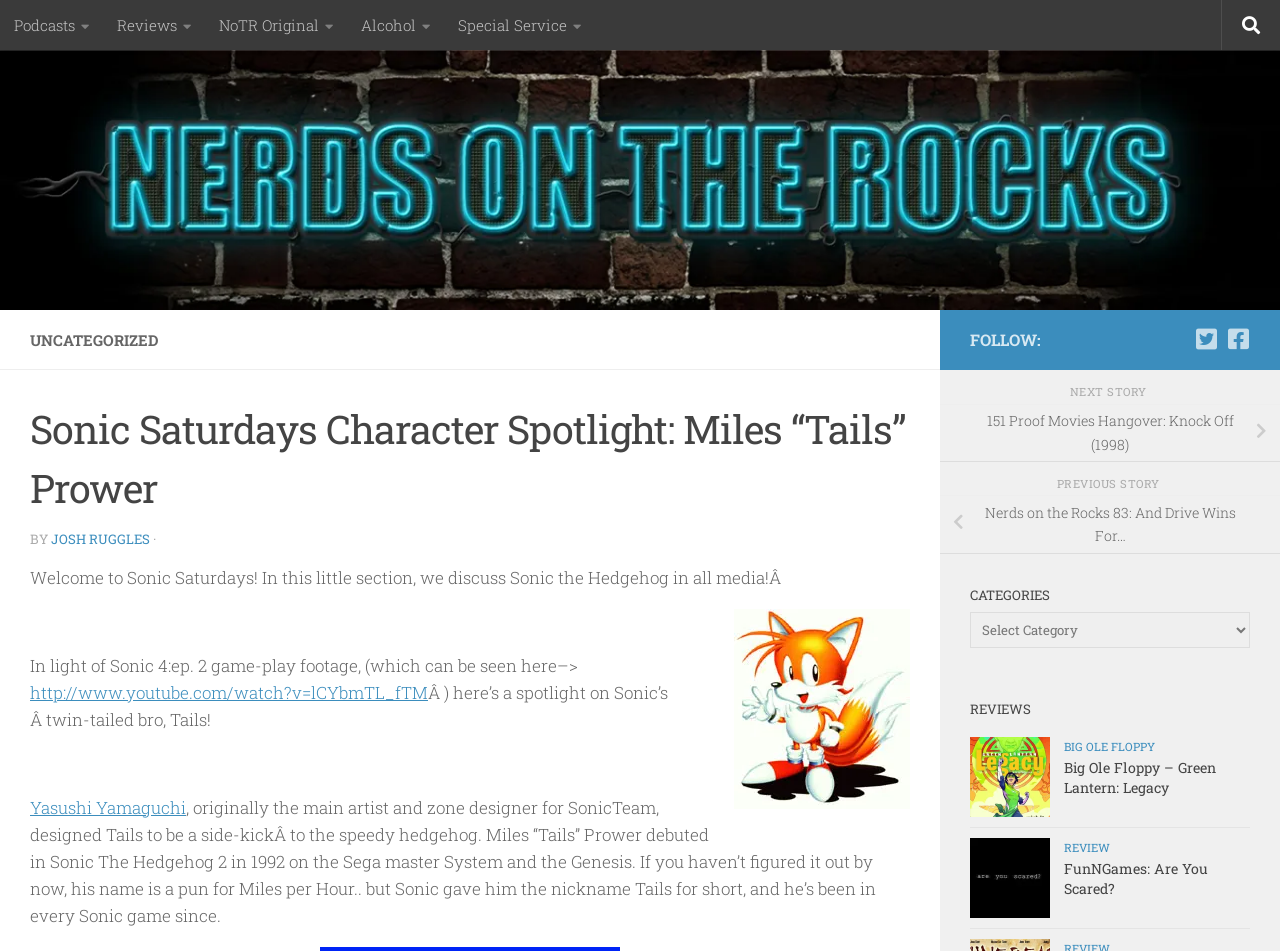Locate the bounding box coordinates of the item that should be clicked to fulfill the instruction: "Click on the 'Podcasts' link".

[0.0, 0.0, 0.08, 0.053]